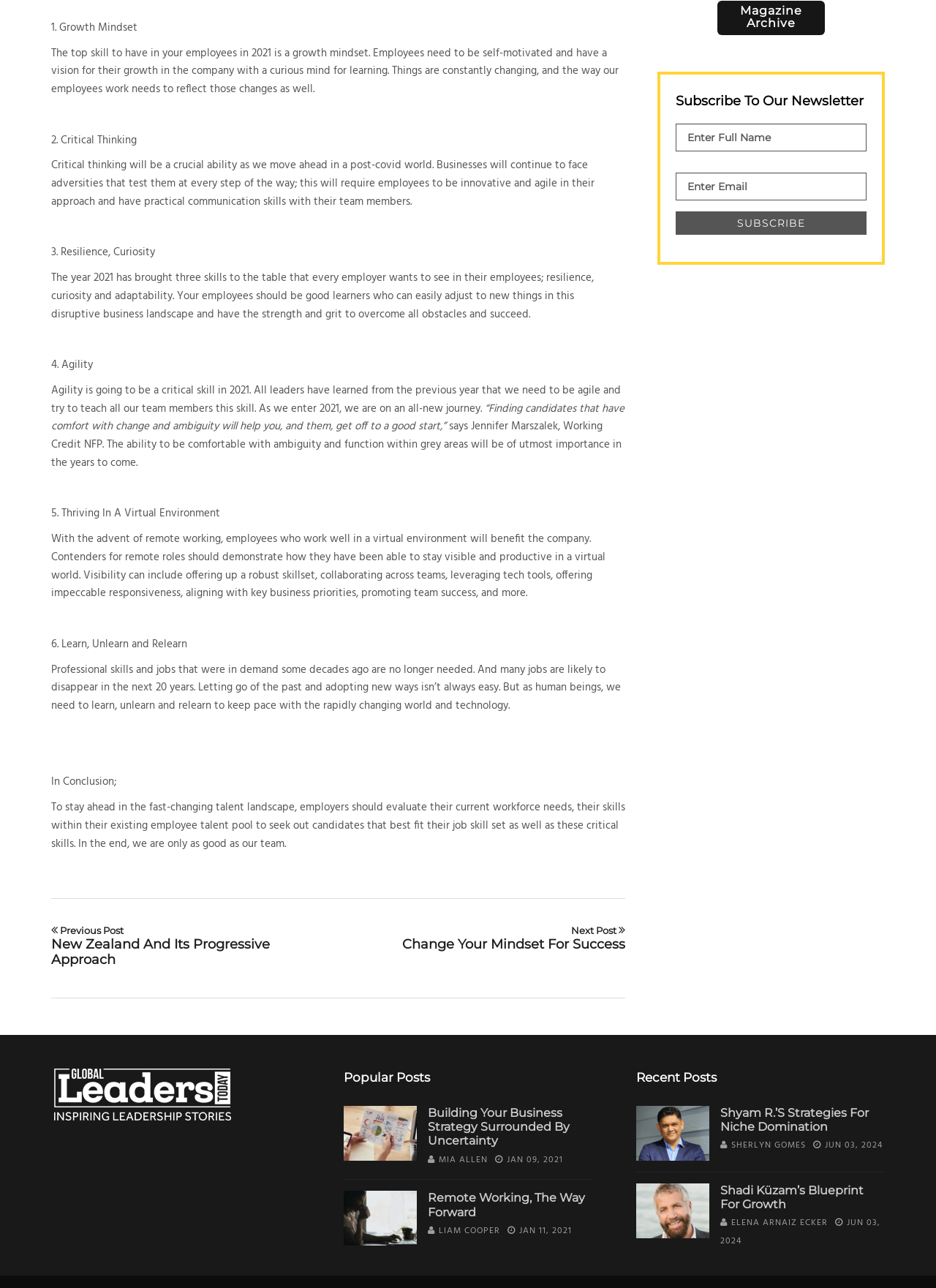Find the bounding box coordinates of the clickable element required to execute the following instruction: "Read the popular post 'Discover the power of transformative strategy perseverance in uncertain times'". Provide the coordinates as four float numbers between 0 and 1, i.e., [left, top, right, bottom].

[0.367, 0.859, 0.445, 0.901]